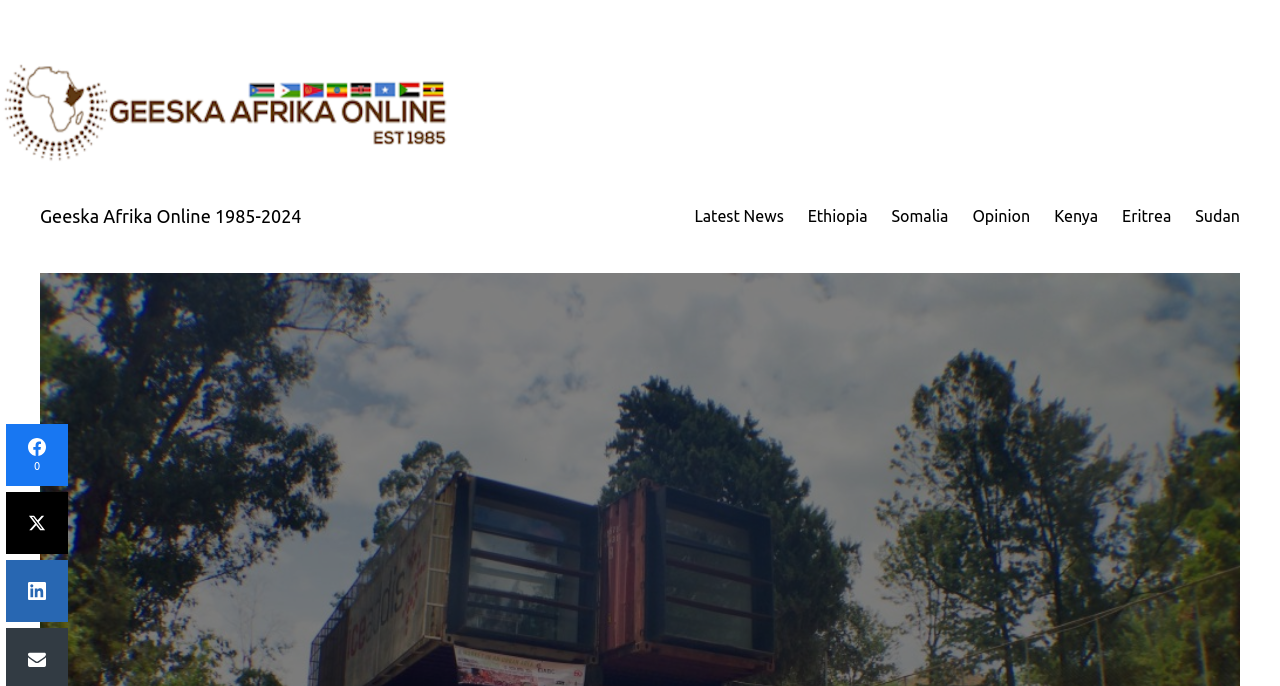Create an in-depth description of the webpage, covering main sections.

The webpage appears to be a news article or blog post titled "Ethiopia: The Hurdle for Young Ethiopian Innovators!" with a focus on public diplomacy and regional security news. At the top of the page, there is a figure element containing an image with the text "Geeska Afrika Online" on it, which is likely a logo or banner.

Below the image, there is a link to "Geeska Afrika Online 1985-2024", which may be a reference to the website or organization's history. To the right of this link, there is a navigation menu labeled "AMP Menus" that contains several links to different categories, including "Latest News", "Ethiopia", "Somalia", "Opinion", "Kenya", "Eritrea", and "Sudan". These links are arranged horizontally and take up a significant portion of the page width.

At the bottom left of the page, there are three social media links to Facebook, Twitter, and LinkedIn, each accompanied by a small icon. Next to the Facebook link, there is a static text element displaying the number "0", which may indicate the number of shares or likes.

The overall layout of the page suggests a news-focused website with a prominent logo and navigation menu, as well as social media links at the bottom.